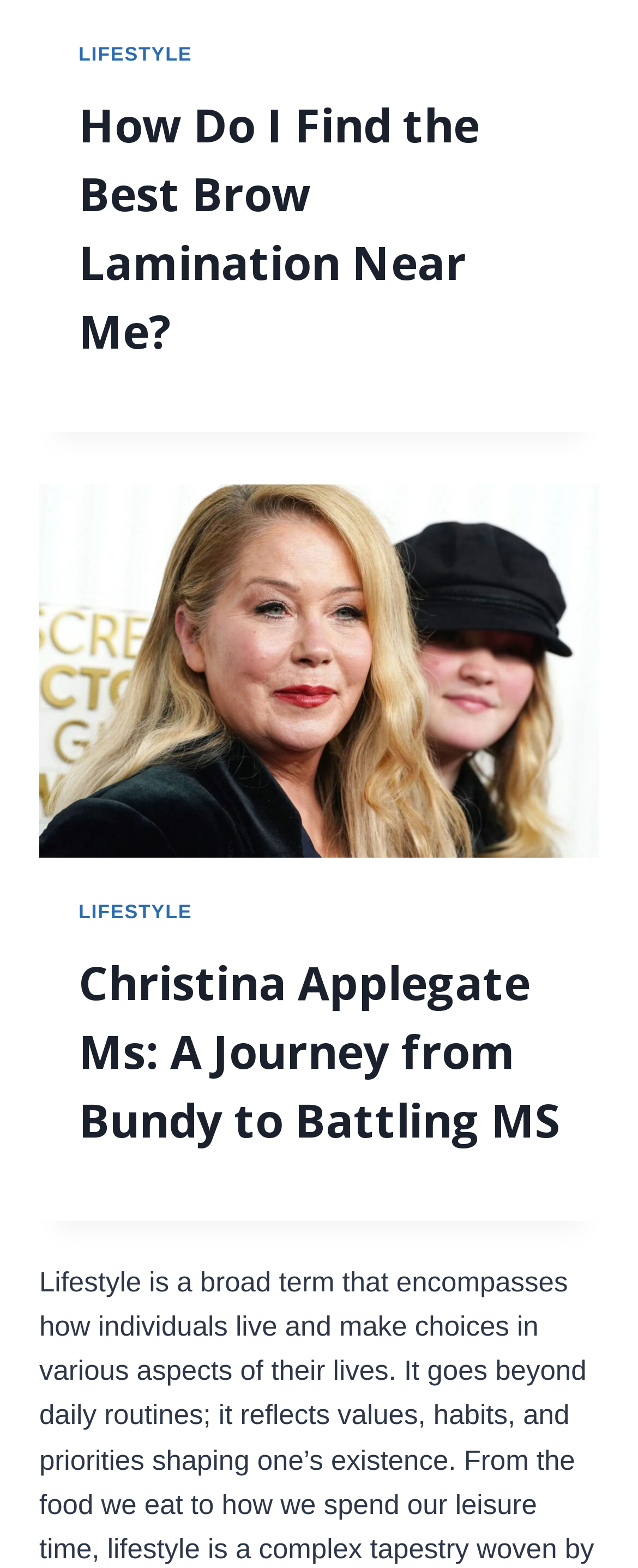Locate the bounding box of the UI element described by: "parent_node: LIFESTYLE" in the given webpage screenshot.

[0.062, 0.309, 0.938, 0.547]